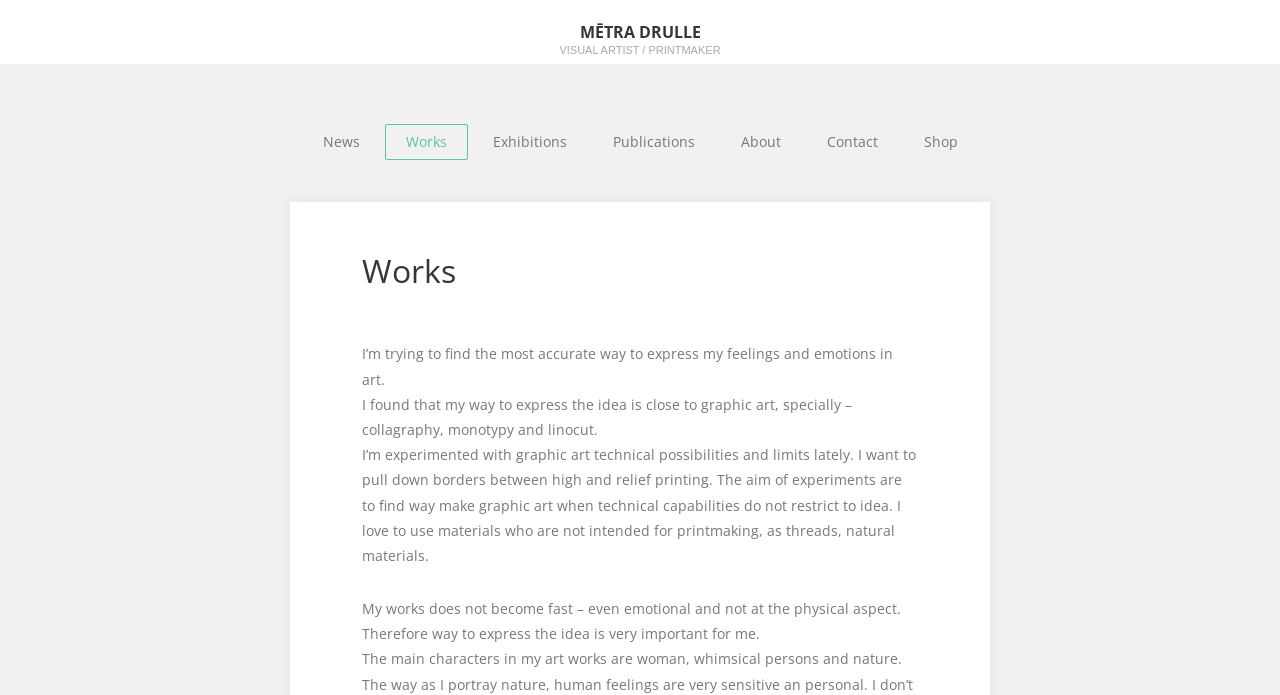Determine the bounding box of the UI element mentioned here: "My account". The coordinates must be in the format [left, top, right, bottom] with values ranging from 0 to 1.

[0.82, 0.006, 0.837, 0.052]